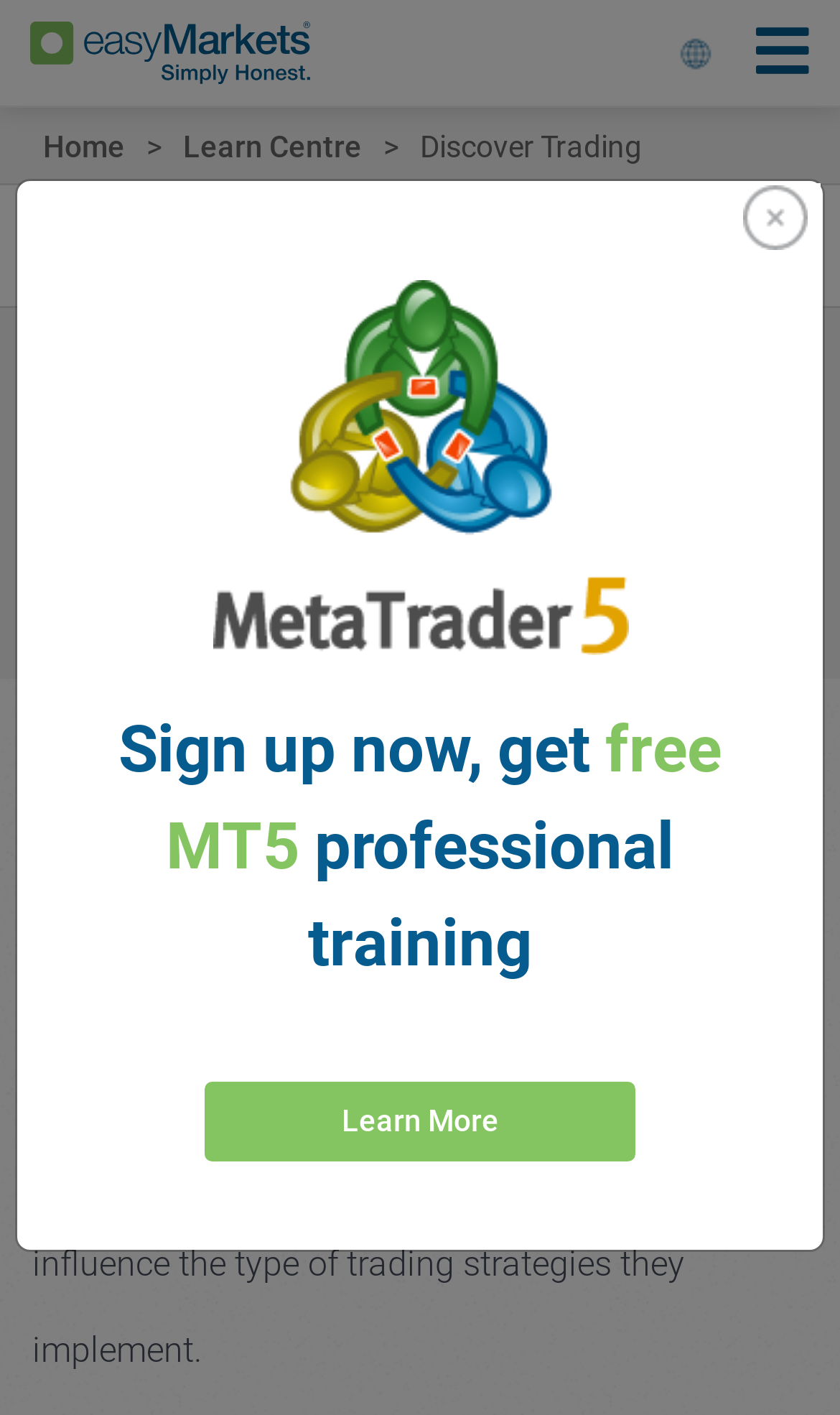What is the name of the website?
Answer briefly with a single word or phrase based on the image.

easyMarkets